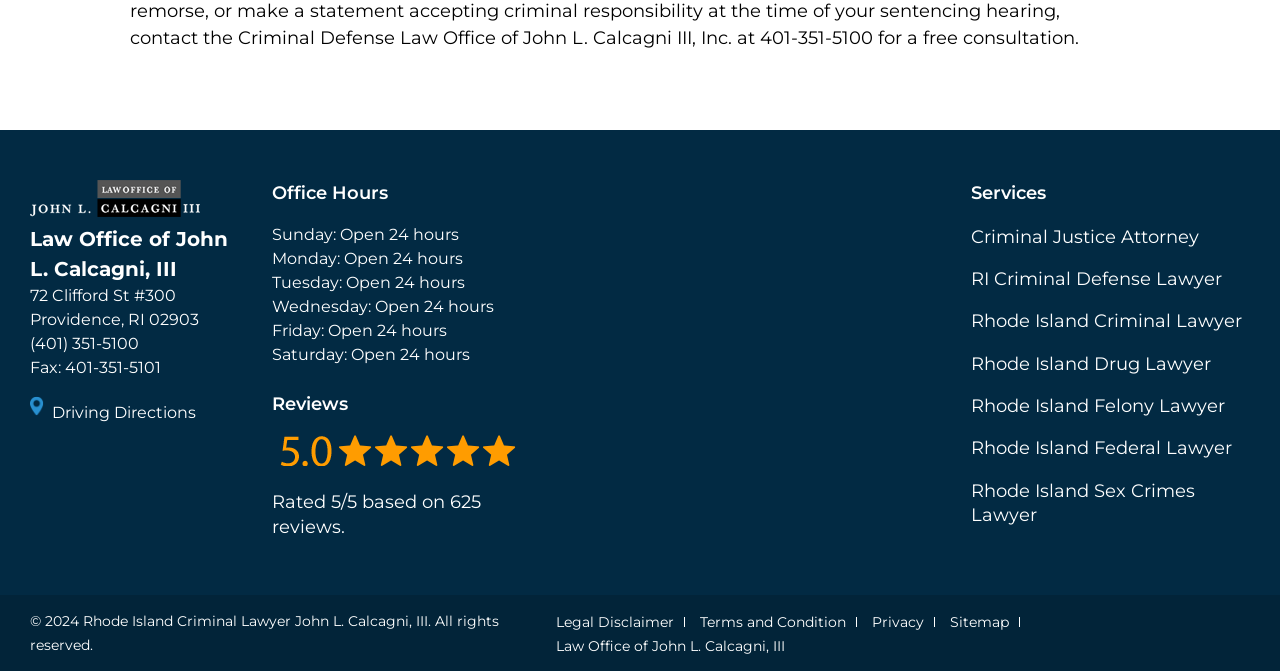Refer to the screenshot and give an in-depth answer to this question: What are the office hours?

The office hours can be found in the section below the address and phone number. It lists the hours for each day of the week, and they are all 'Open 24 hours'.